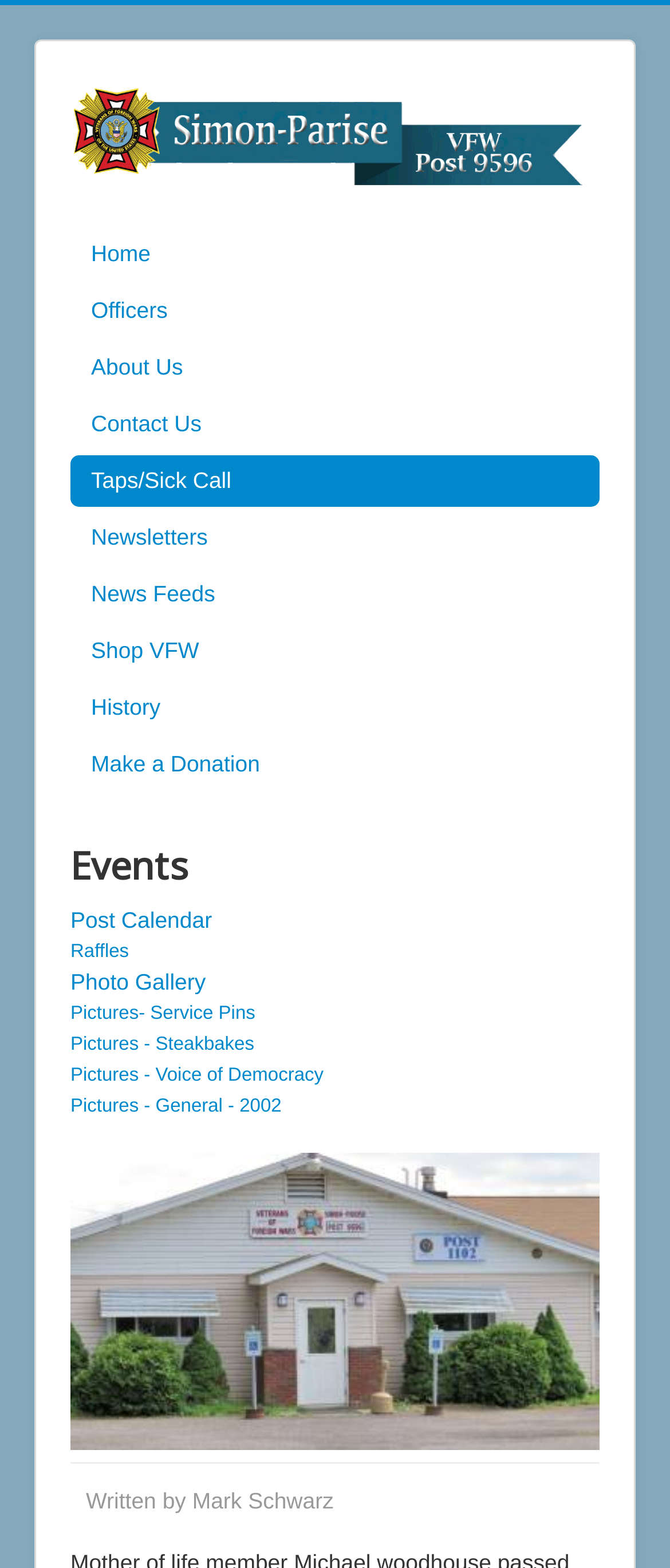How many links are there in the navigation menu?
Identify the answer in the screenshot and reply with a single word or phrase.

12